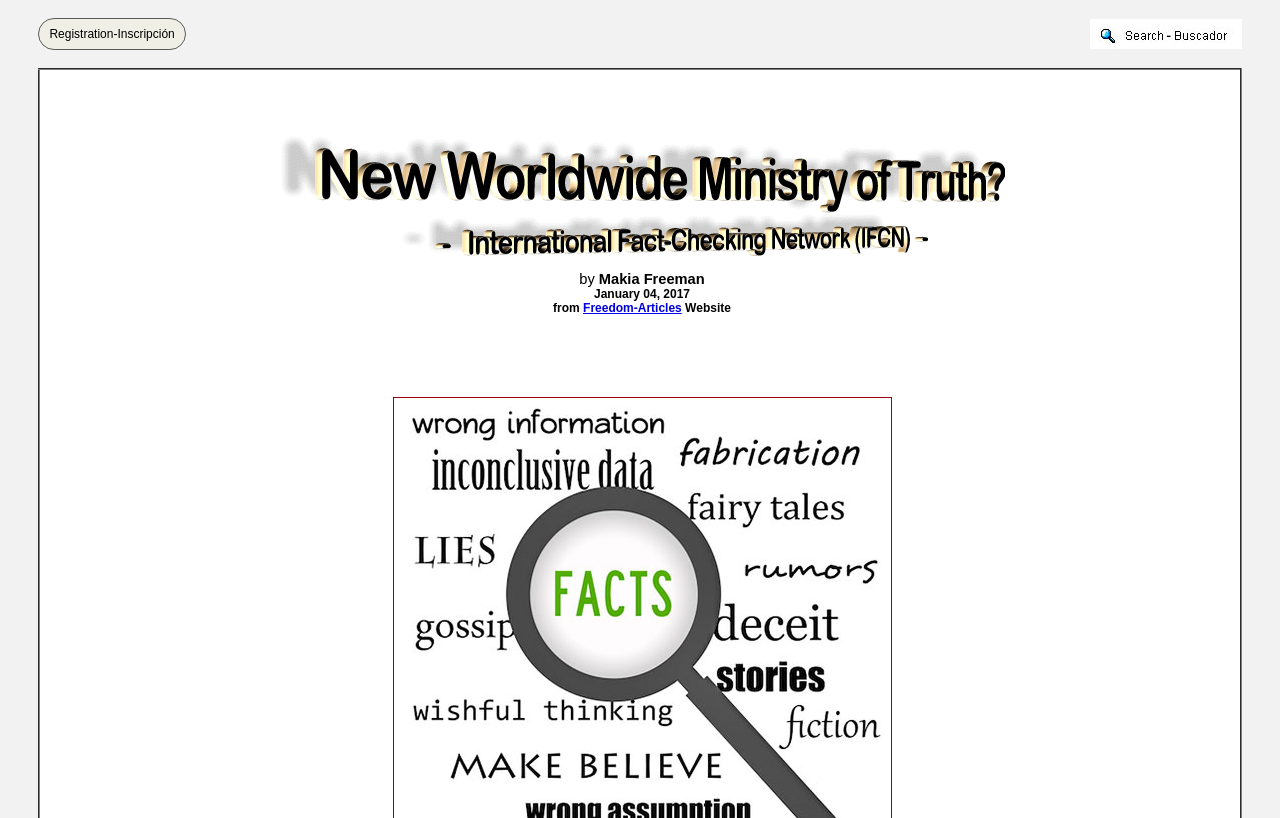What is the purpose of the 'Registration-Inscripción' link?
Refer to the image and provide a one-word or short phrase answer.

To register or inscribe